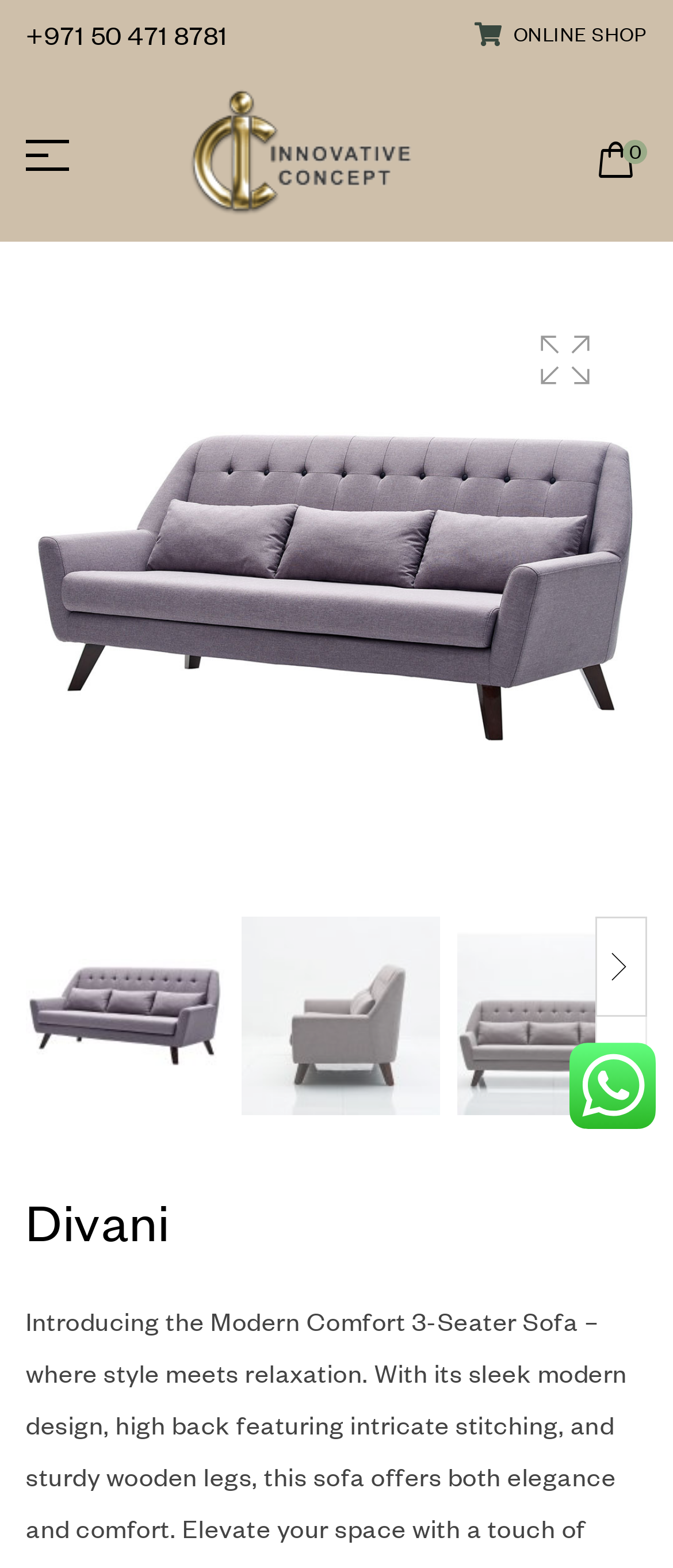Describe all the significant parts and information present on the webpage.

The webpage appears to be a product page for a 3-seater sofa, specifically the "Modern Comfort" model. At the top left, there is a phone number "+971 50 471 8781" and an "ONLINE SHOP" link at the top right. Below the phone number, there is a logo image with the text "default-logo". 

On the left side of the page, there is a large image of the sofa on wooden legs, which takes up most of the vertical space. Above this image, there is a search icon 🔍 and a cart icon \ue00d. 

Below the large sofa image, there are two buttons, "Previous" and "Next", which are likely used for navigation. There is also a smaller image of the sofa on wooden legs to the right of the buttons. 

At the bottom of the page, there is a heading that reads "Divani". Additionally, there is a small image at the bottom right corner of the page, although its content is not specified.